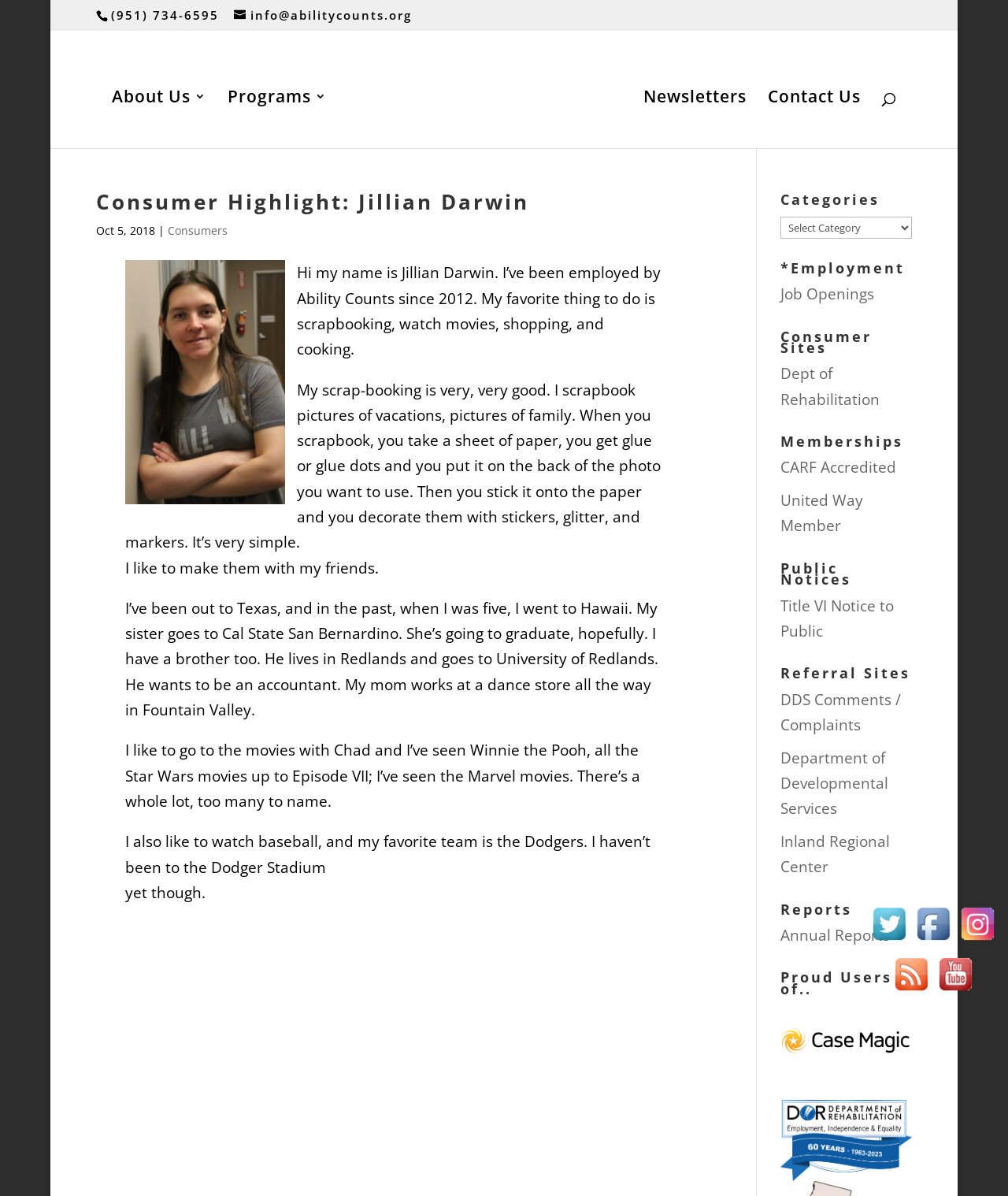Please provide a brief answer to the question using only one word or phrase: 
What is the name of the stadium Jillian Darwin wants to visit?

Dodger Stadium